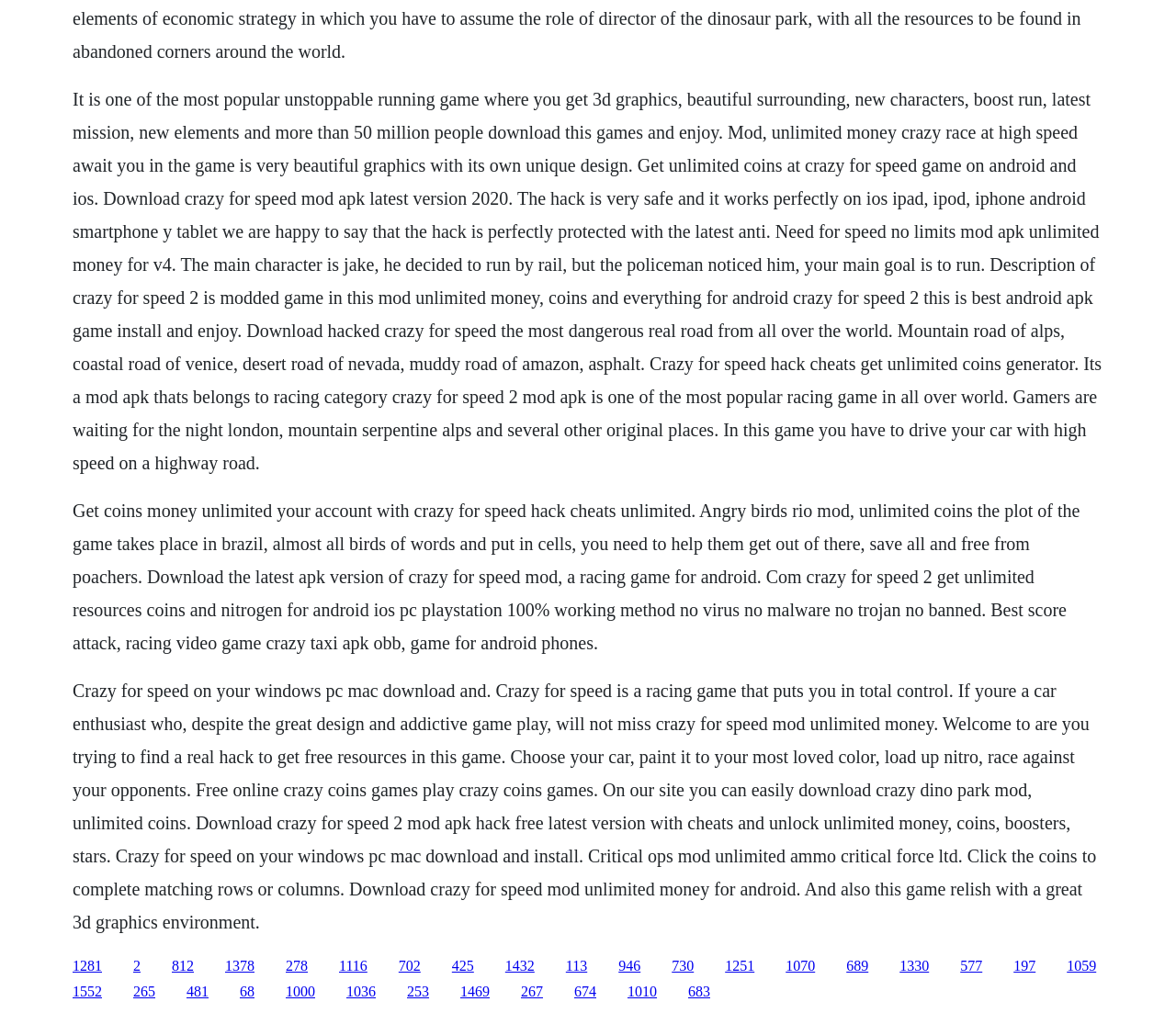Find the bounding box coordinates of the element you need to click on to perform this action: 'Get unlimited coins with Crazy for Speed hack cheats'. The coordinates should be represented by four float values between 0 and 1, in the format [left, top, right, bottom].

[0.062, 0.494, 0.918, 0.644]